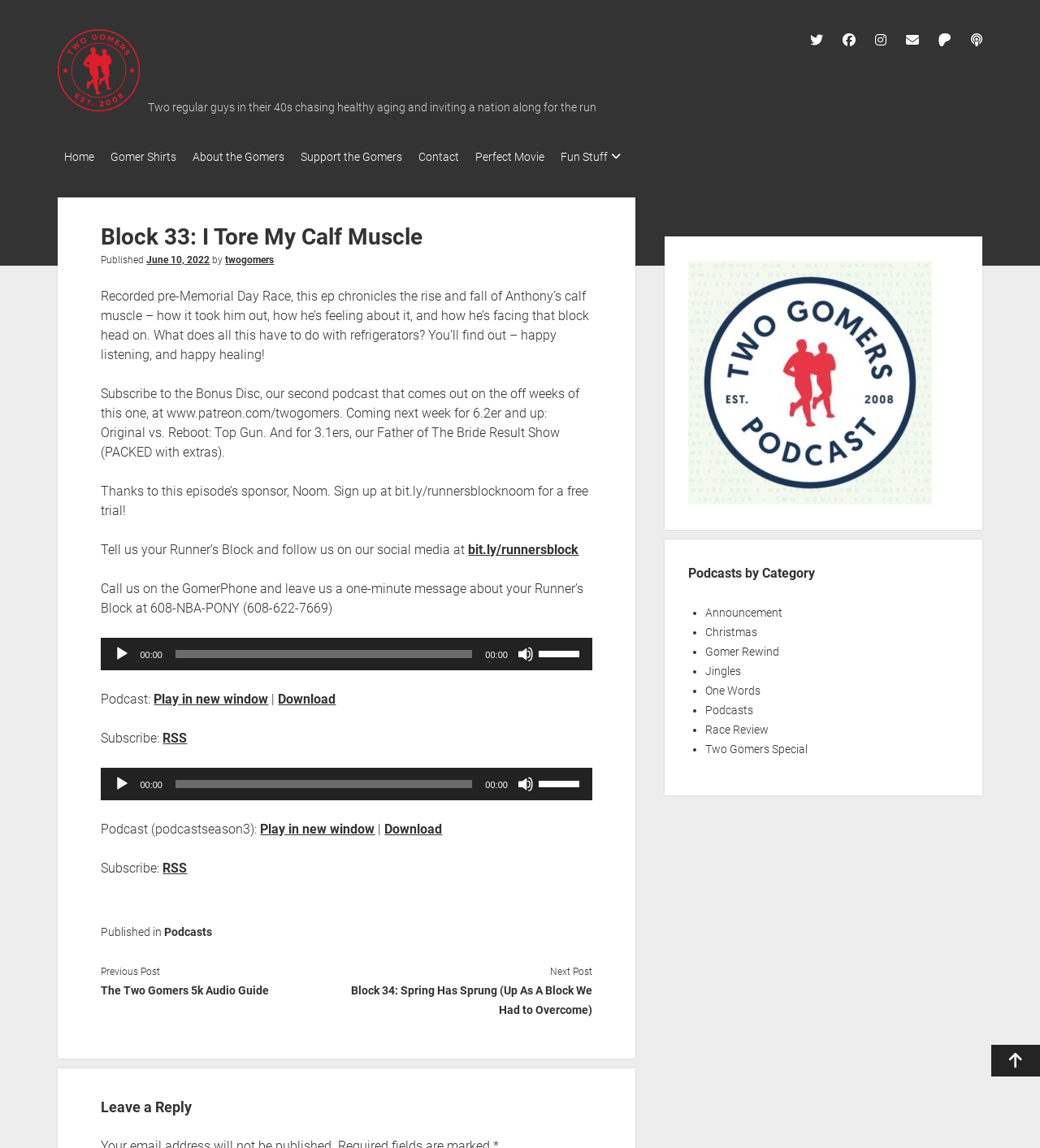Predict the bounding box of the UI element based on the description: "Contact". The coordinates should be four float numbers between 0 and 1, formatted as [left, top, right, bottom].

[0.427, 0.128, 0.479, 0.146]